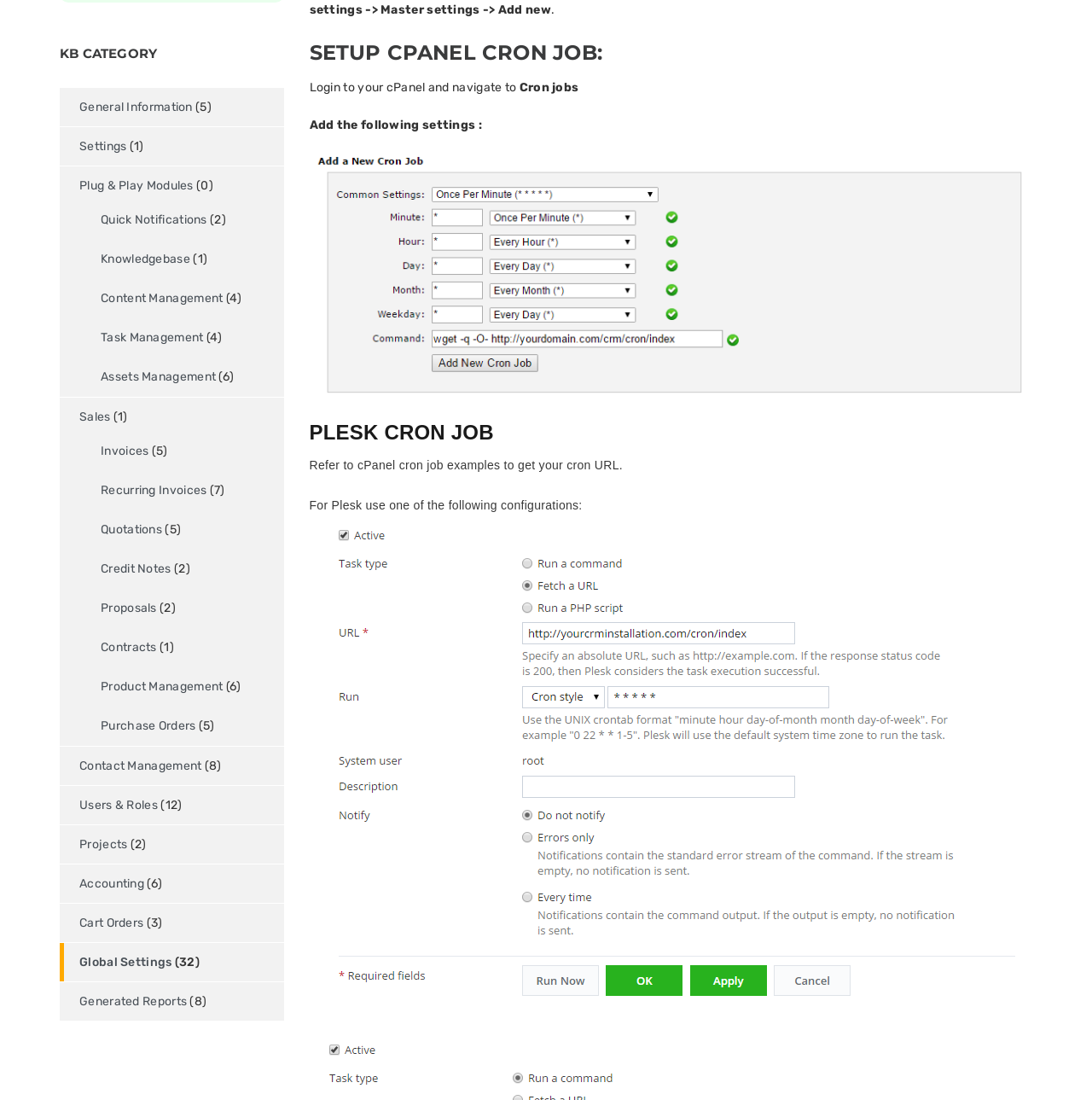Given the description Knowledgebase, predict the bounding box coordinates of the UI element. Ensure the coordinates are in the format (top-left x, top-left y, bottom-right x, bottom-right y) and all values are between 0 and 1.

[0.074, 0.218, 0.174, 0.253]